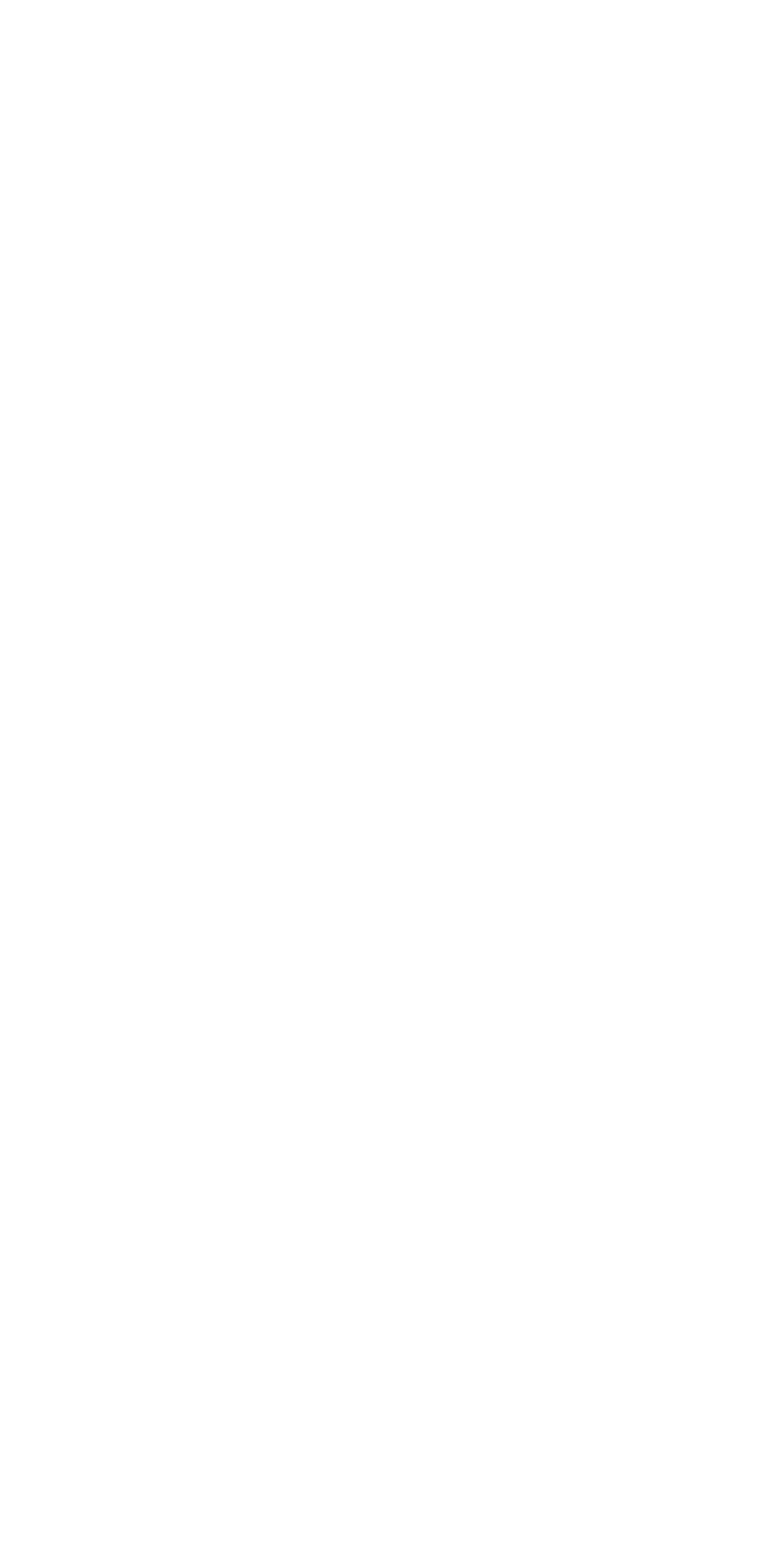Who is the author of 'A System of Indian Logic: the Nyaya System of Inference'?
Utilize the information in the image to give a detailed answer to the question.

The webpage mentions a book titled 'A System of Indian Logic: the Nyaya System of Inference' by John Vattanky, published by Routledge in 2003. Therefore, the author of this book is John Vattanky.